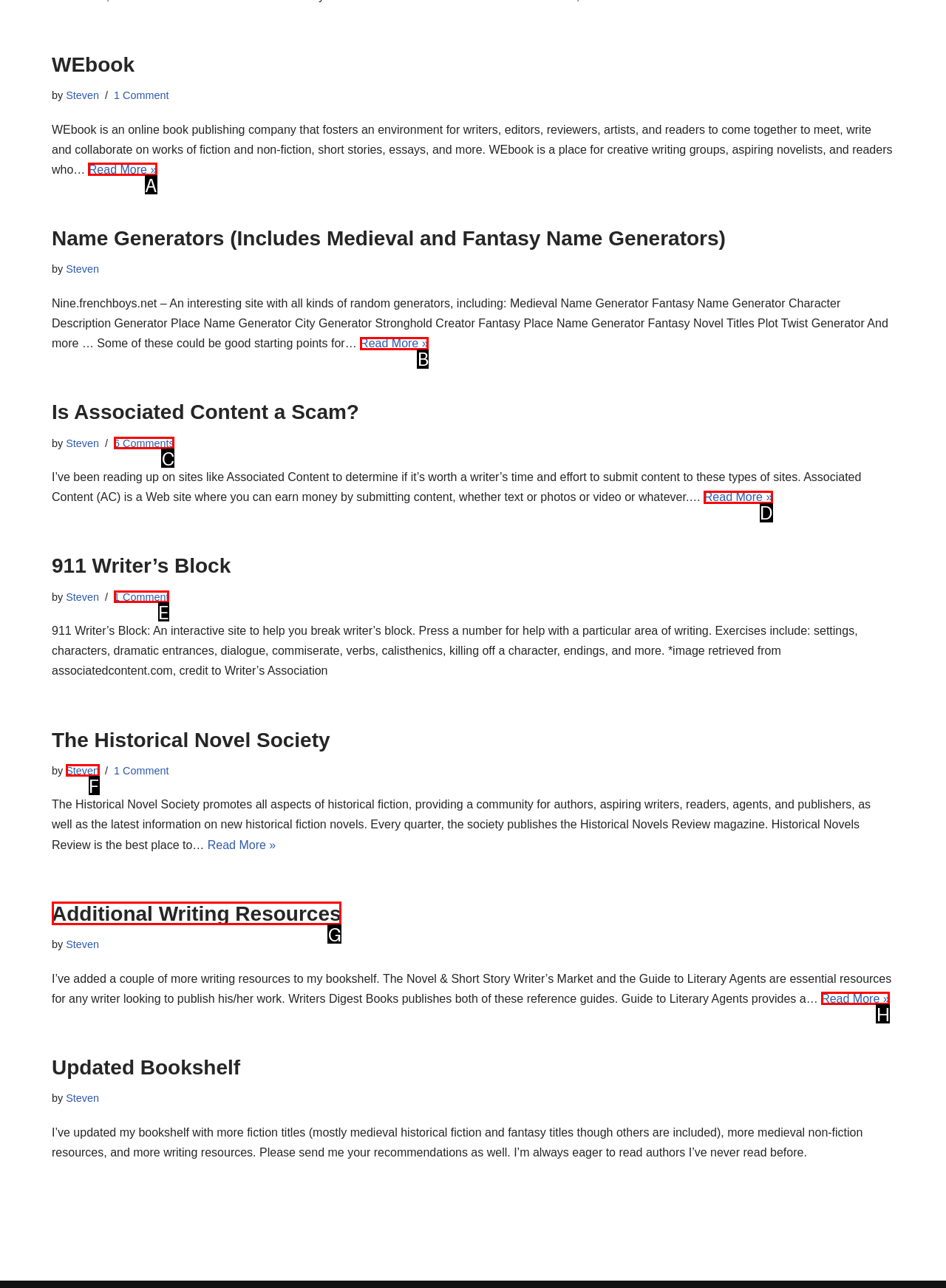Based on the description: Additional Writing Resources, select the HTML element that best fits. Reply with the letter of the correct choice from the options given.

G